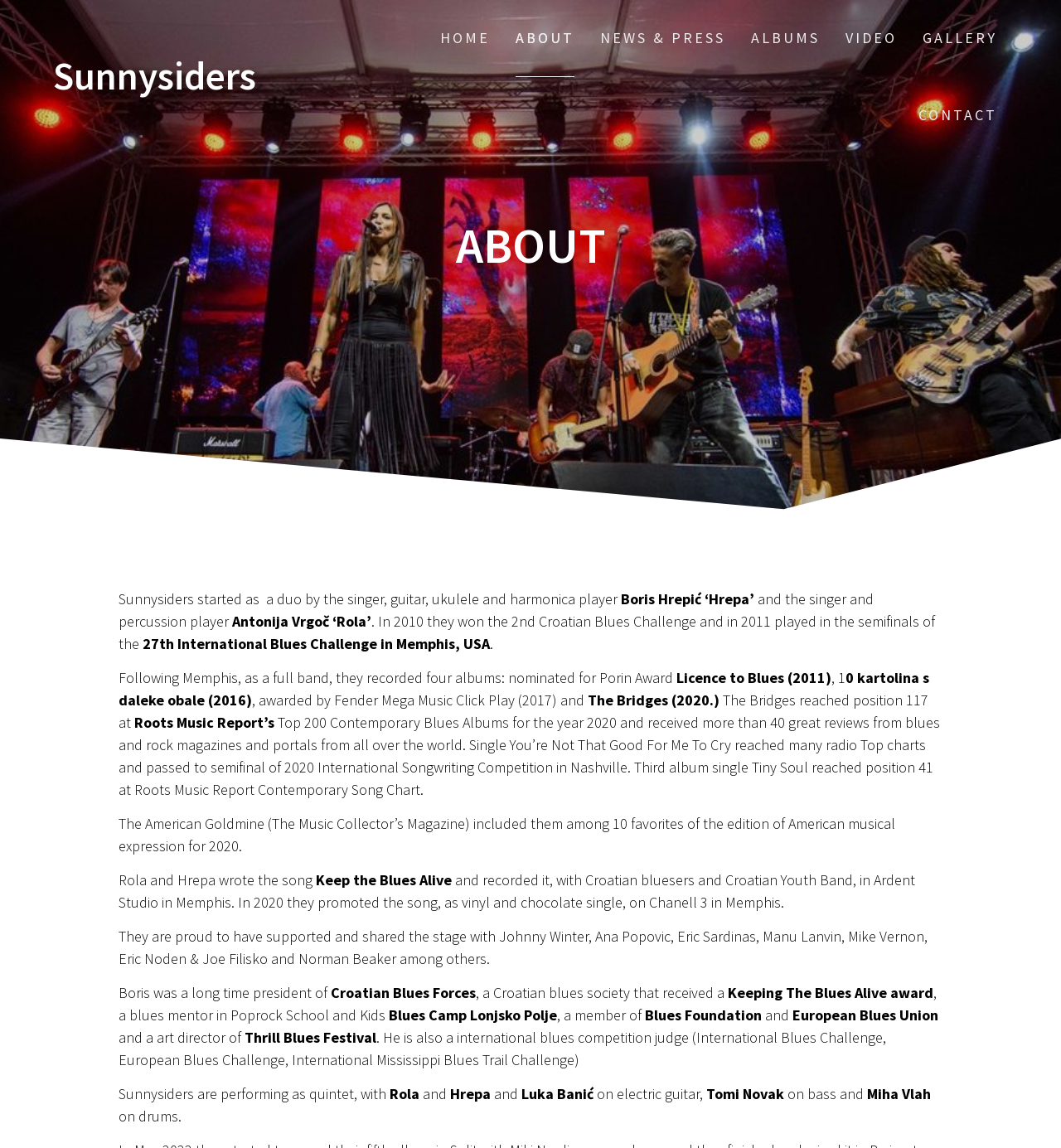Determine the bounding box coordinates of the section to be clicked to follow the instruction: "Click on CONTACT". The coordinates should be given as four float numbers between 0 and 1, formatted as [left, top, right, bottom].

[0.865, 0.067, 0.939, 0.133]